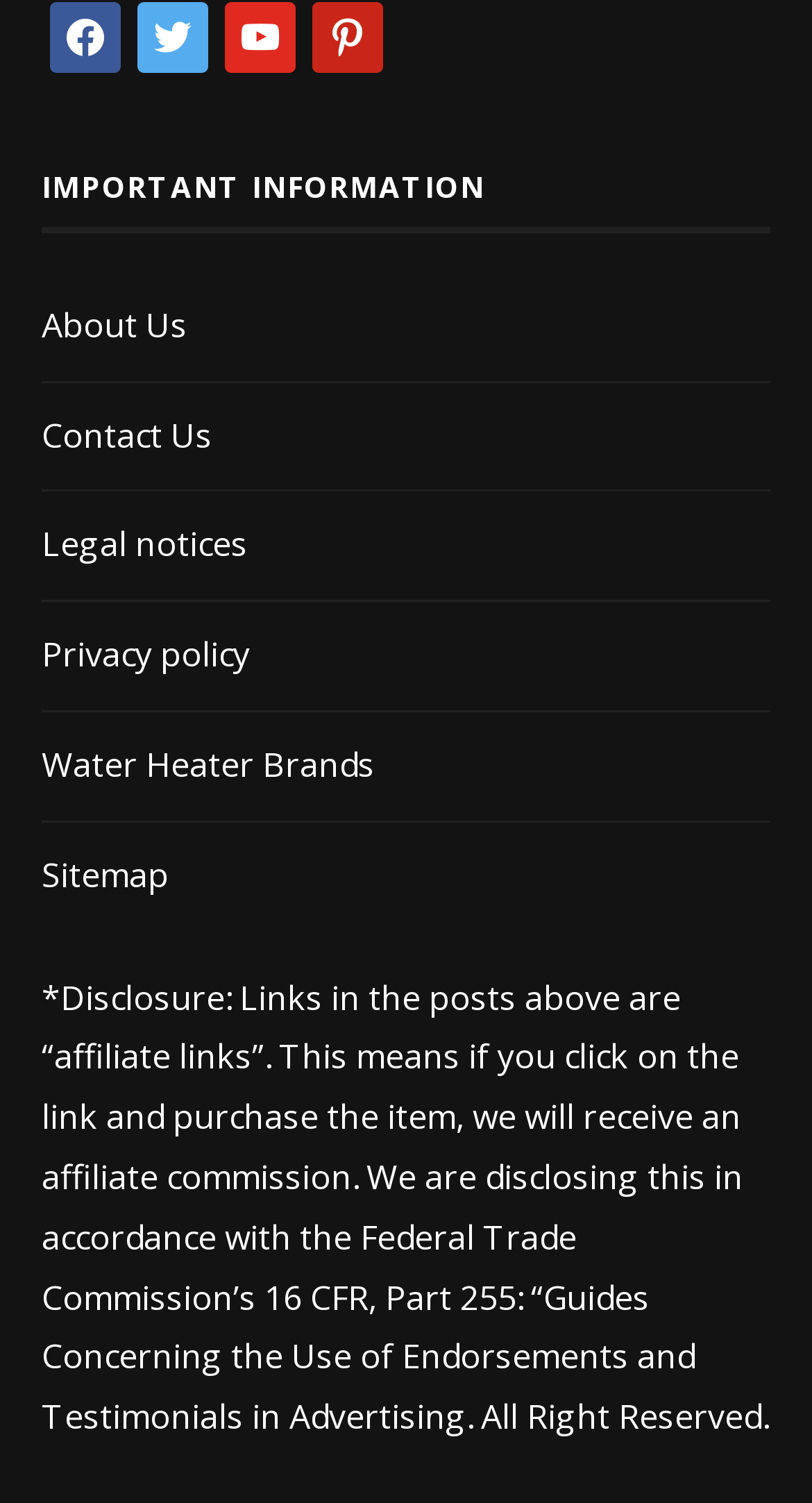Respond with a single word or phrase to the following question: What is the topic related to the link 'Water Heater Brands'?

Water heaters